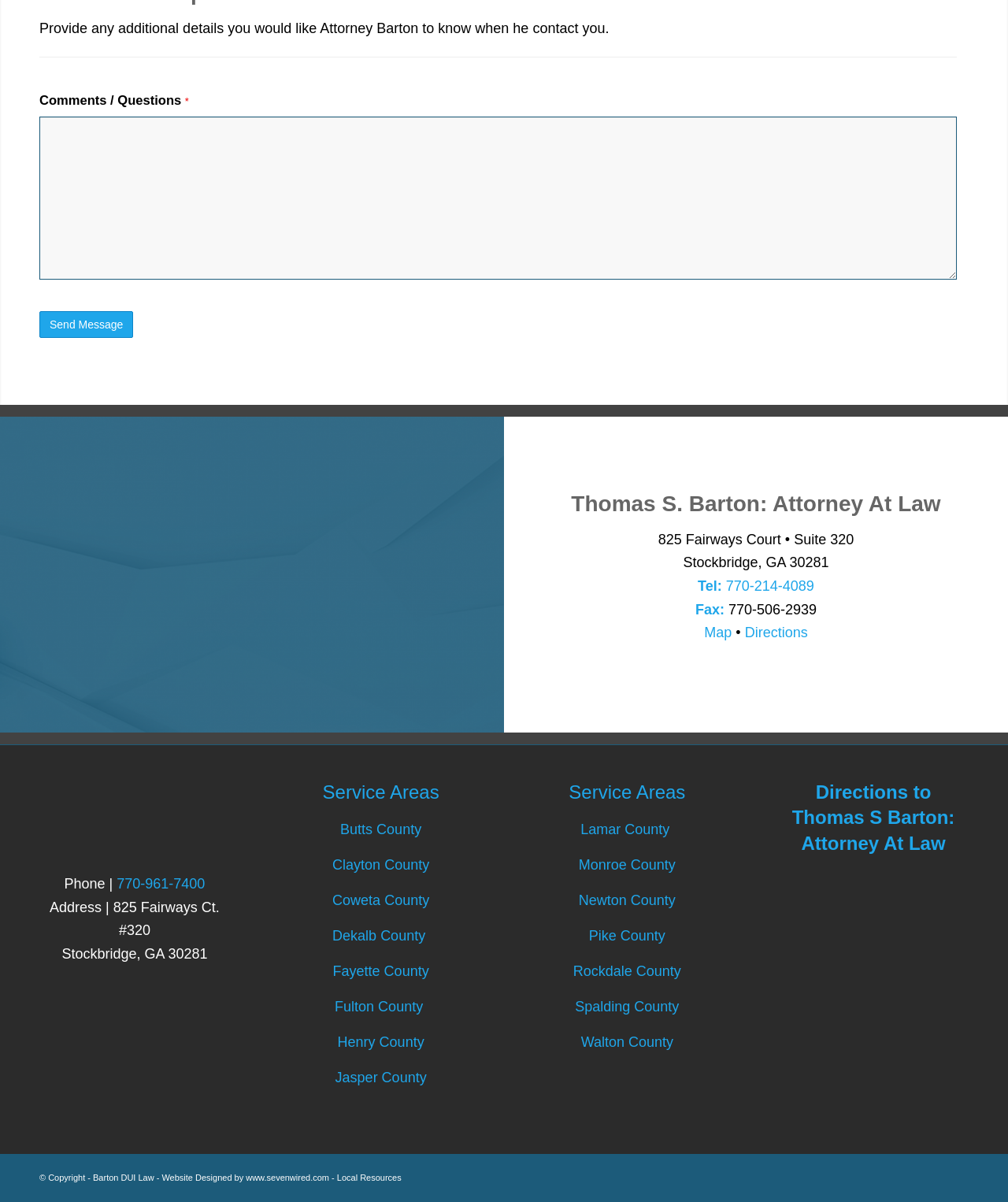Using the provided element description: "Manage privacy settings", identify the bounding box coordinates. The coordinates should be four floats between 0 and 1 in the order [left, top, right, bottom].

None